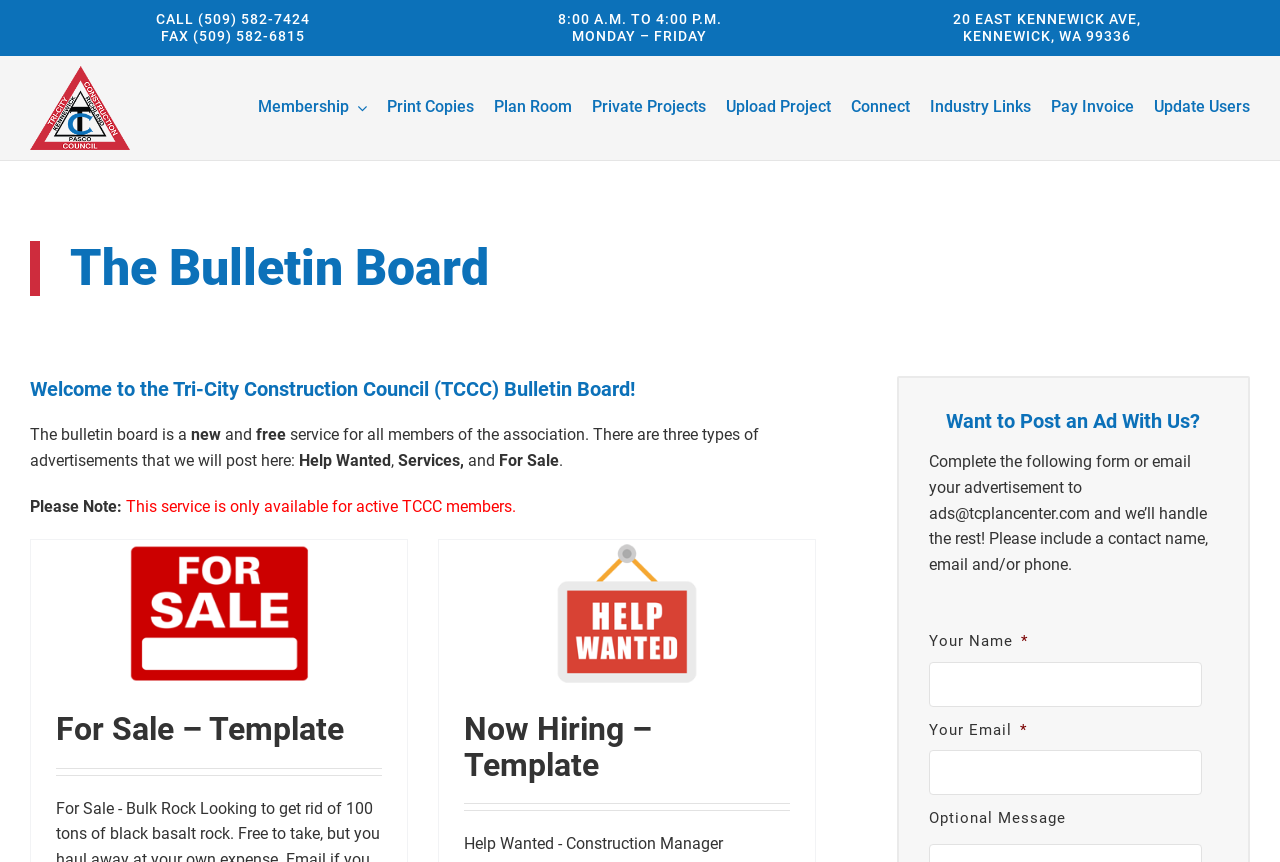What is the phone number to call?
Offer a detailed and exhaustive answer to the question.

The phone number to call is located at the top of the webpage, next to the 'CALL' label, which is a link element.